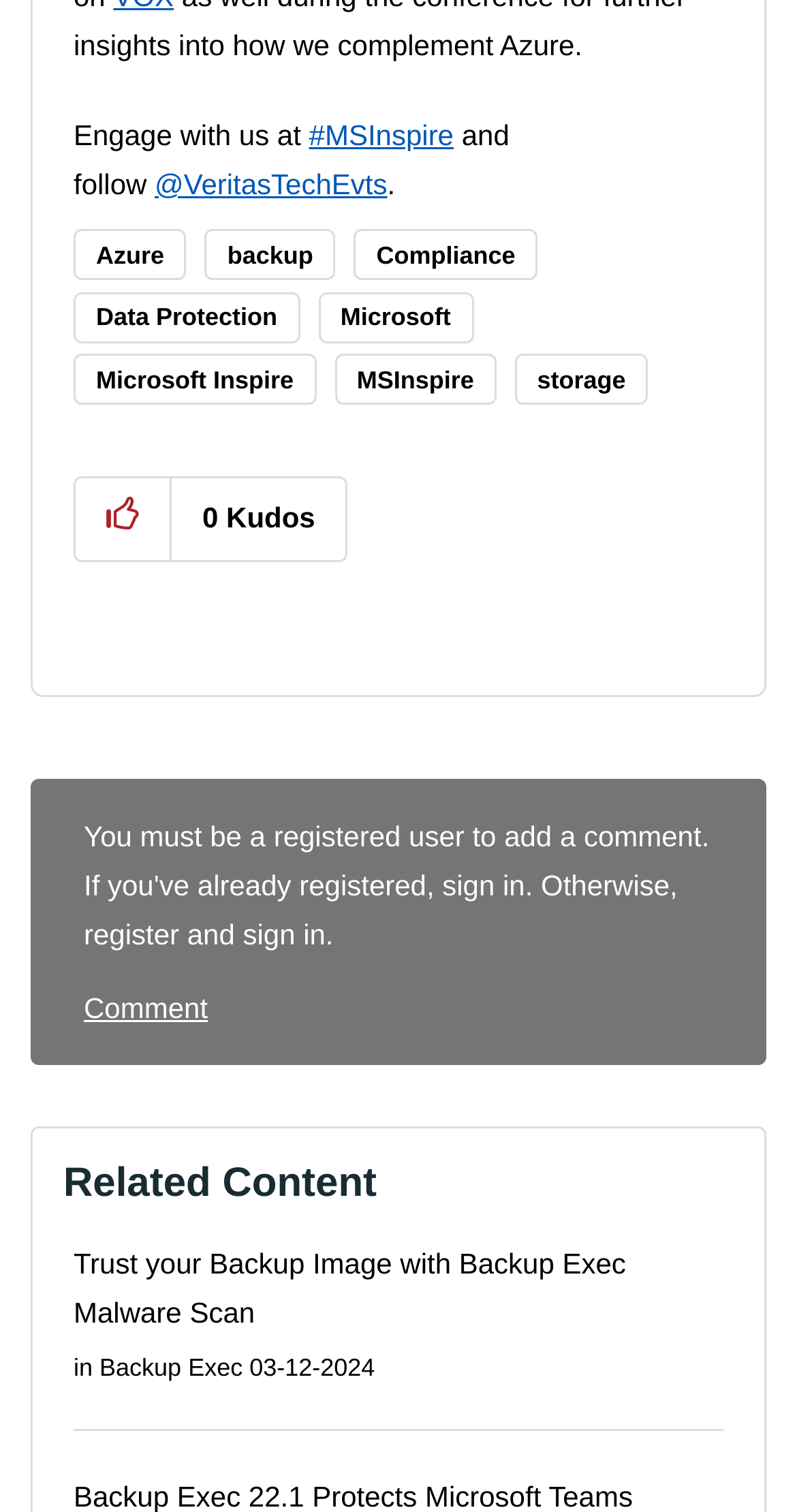Bounding box coordinates must be specified in the format (top-left x, top-left y, bottom-right x, bottom-right y). All values should be floating point numbers between 0 and 1. What are the bounding box coordinates of the UI element described as: backup

[0.257, 0.152, 0.421, 0.185]